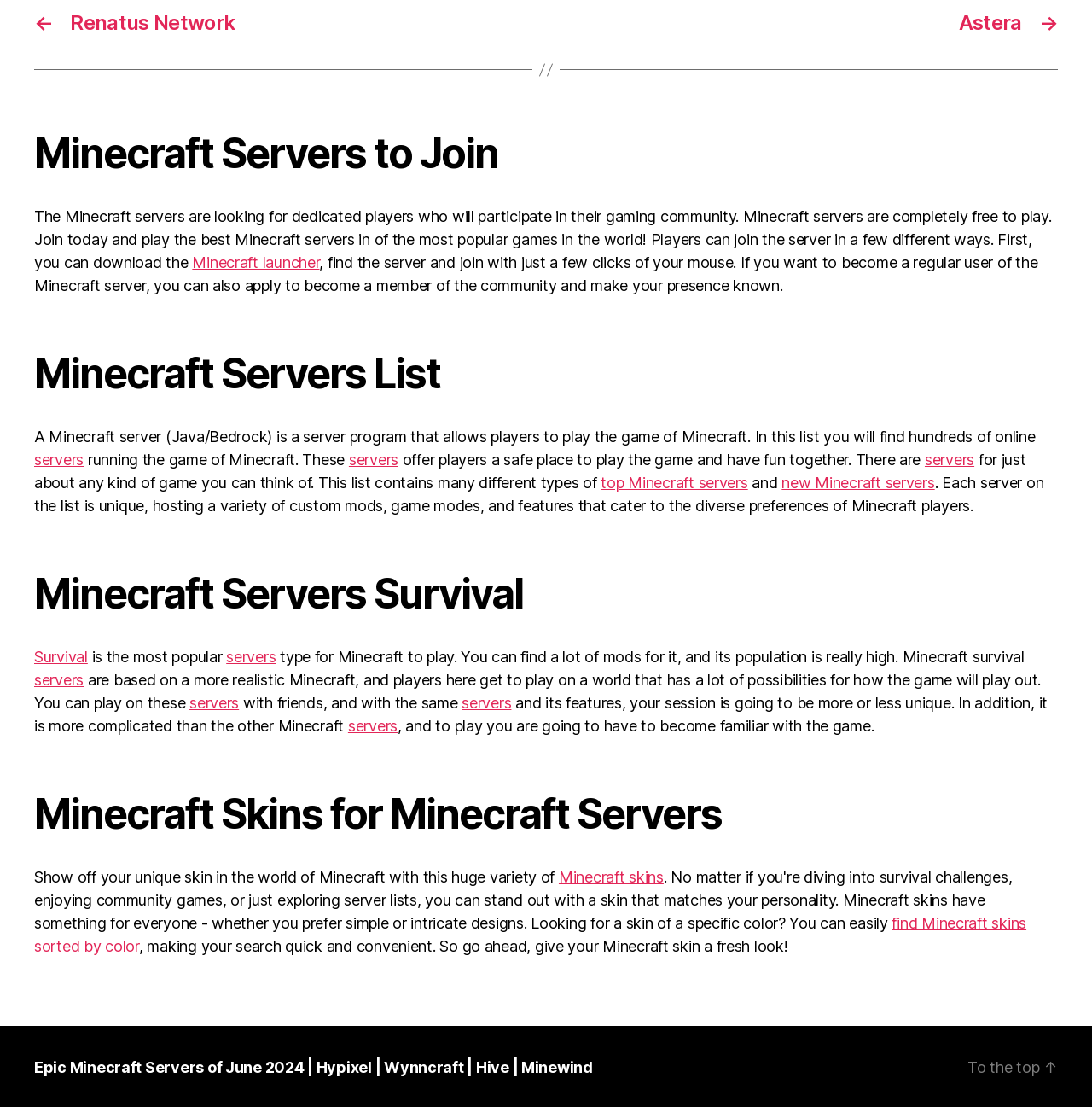Determine the bounding box coordinates of the region to click in order to accomplish the following instruction: "Explore top Minecraft servers". Provide the coordinates as four float numbers between 0 and 1, specifically [left, top, right, bottom].

[0.55, 0.428, 0.685, 0.444]